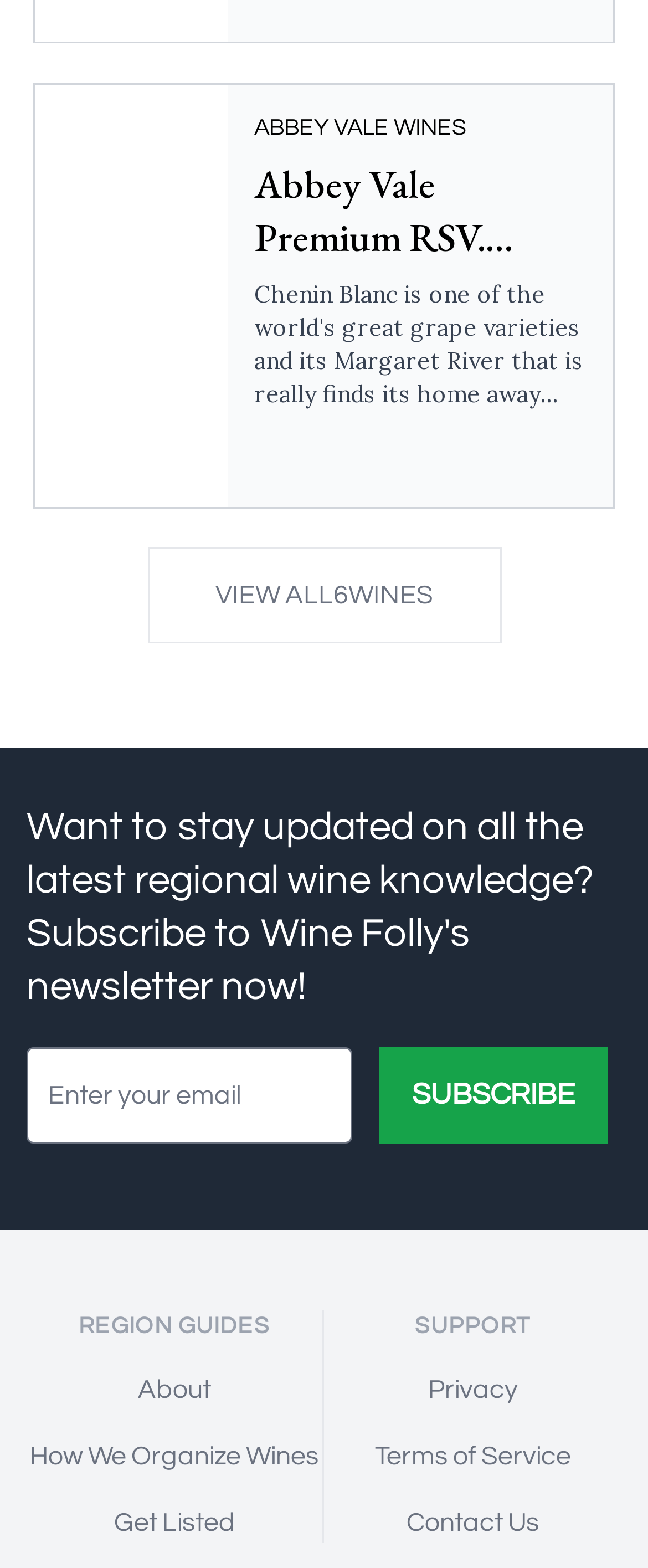Please predict the bounding box coordinates of the element's region where a click is necessary to complete the following instruction: "Contact Us". The coordinates should be represented by four float numbers between 0 and 1, i.e., [left, top, right, bottom].

[0.627, 0.963, 0.832, 0.98]